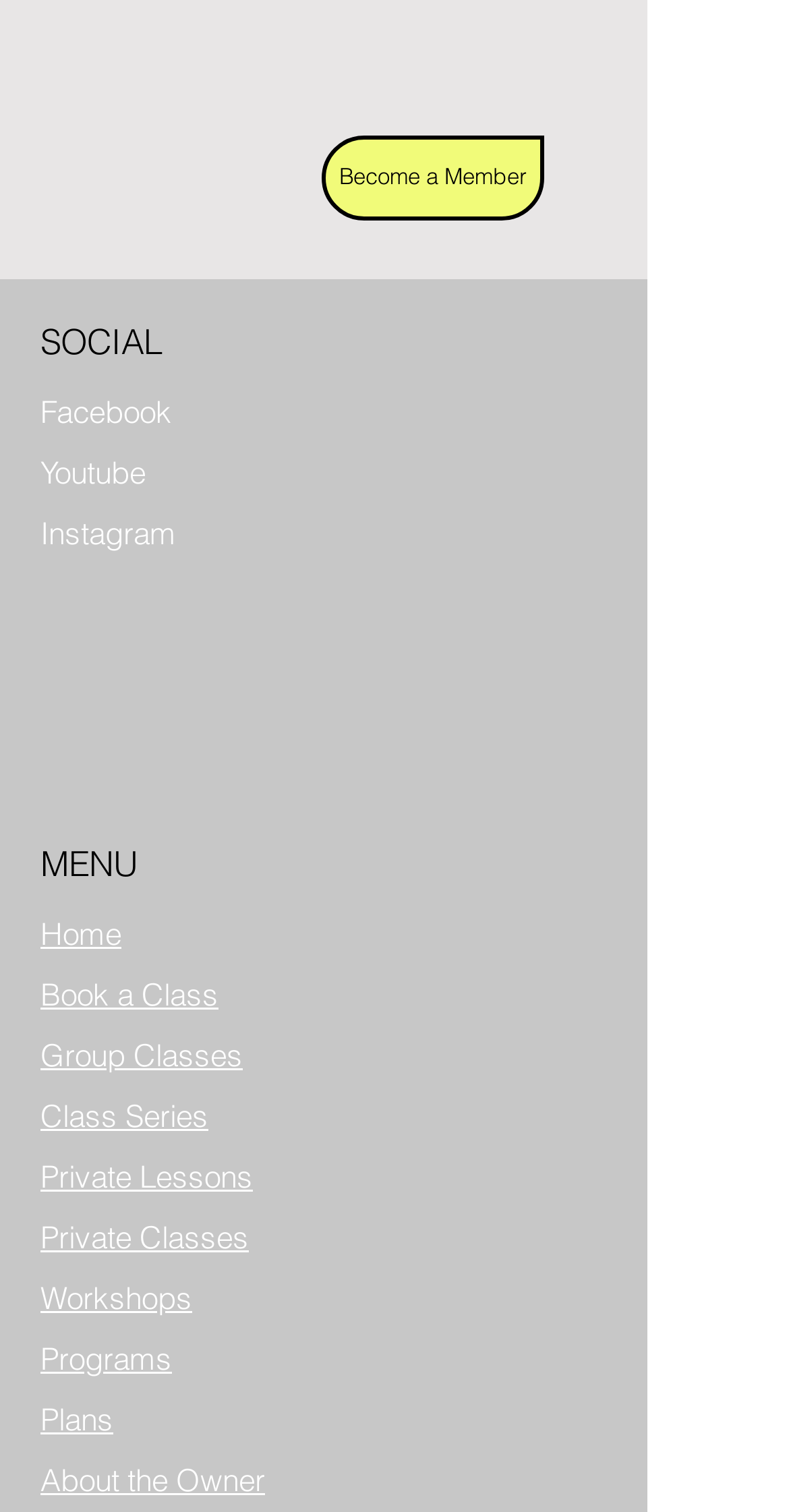Find the bounding box of the UI element described as follows: "Book a Class".

[0.051, 0.645, 0.277, 0.67]